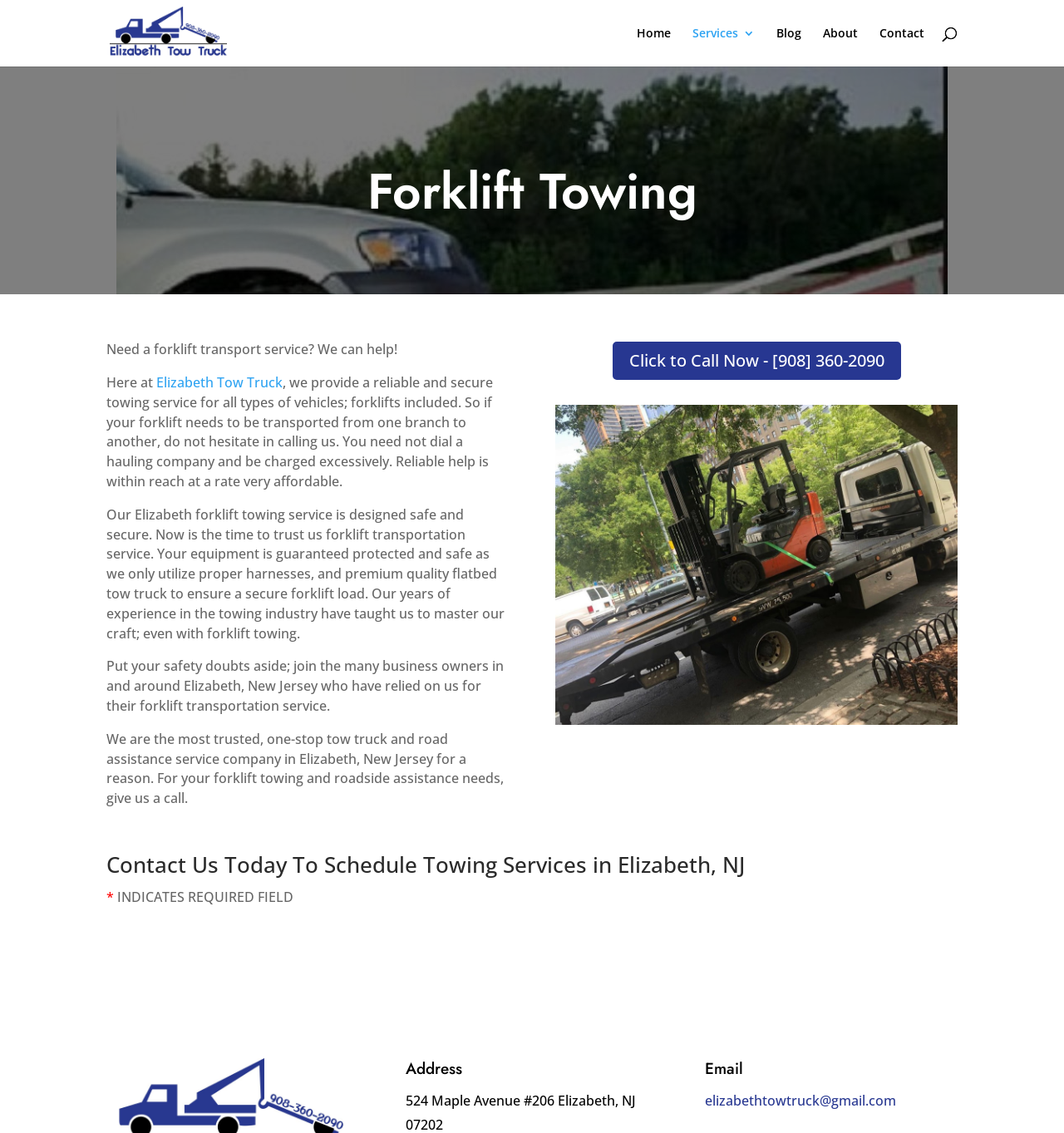Provide the bounding box coordinates for the area that should be clicked to complete the instruction: "Click the 'Click to Call Now' button".

[0.574, 0.3, 0.848, 0.337]